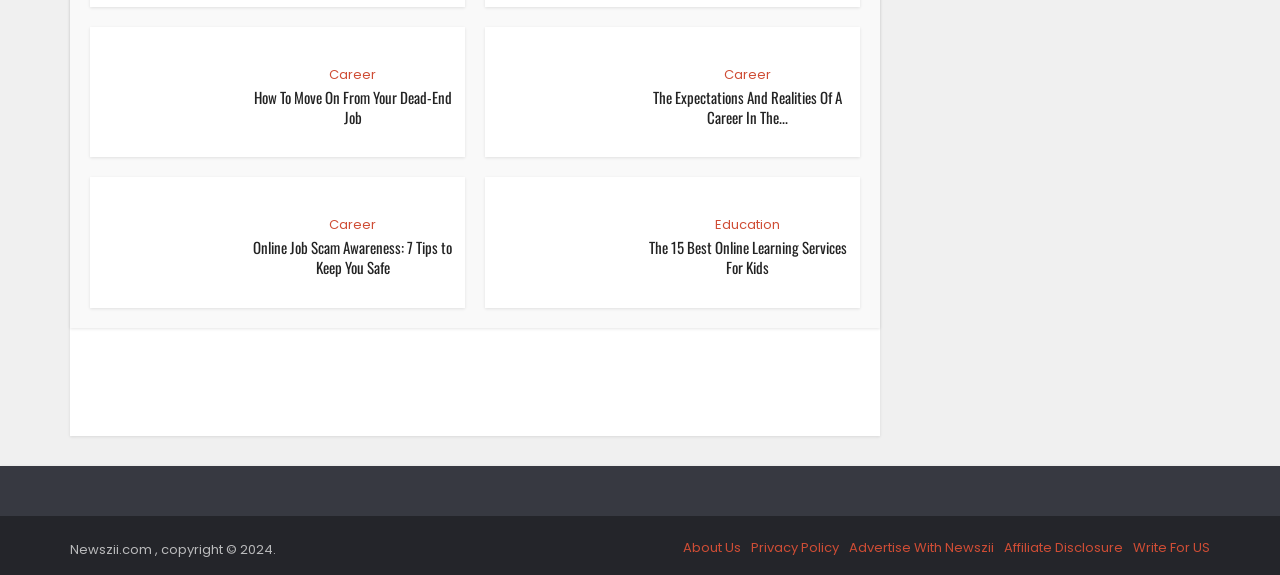Determine the bounding box coordinates of the section to be clicked to follow the instruction: "Explore the best online learning services for kids". The coordinates should be given as four float numbers between 0 and 1, formatted as [left, top, right, bottom].

[0.379, 0.308, 0.672, 0.535]